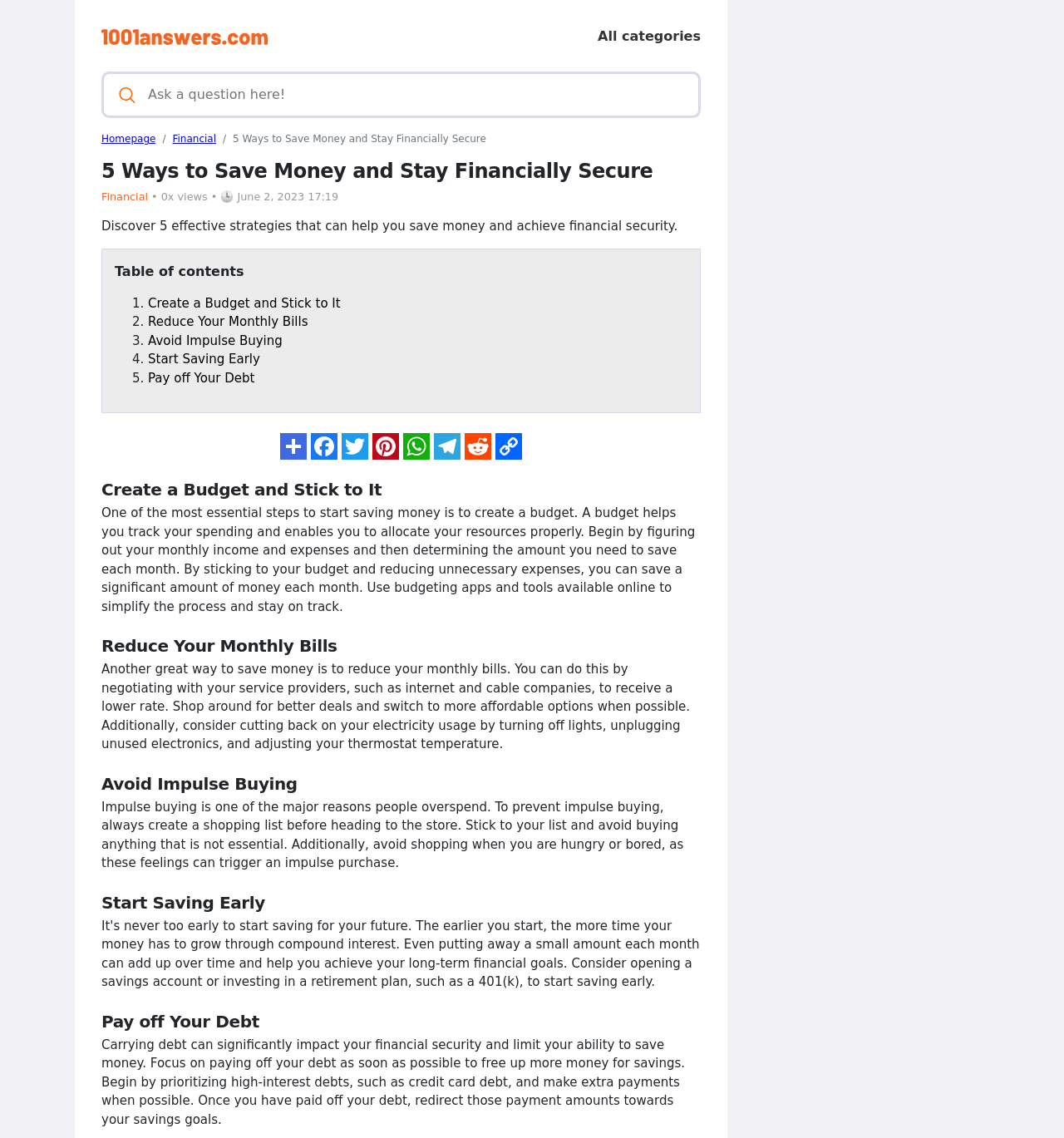Pinpoint the bounding box coordinates of the clickable area needed to execute the instruction: "Read the article 'Create a Budget and Stick to It'". The coordinates should be specified as four float numbers between 0 and 1, i.e., [left, top, right, bottom].

[0.095, 0.422, 0.659, 0.439]